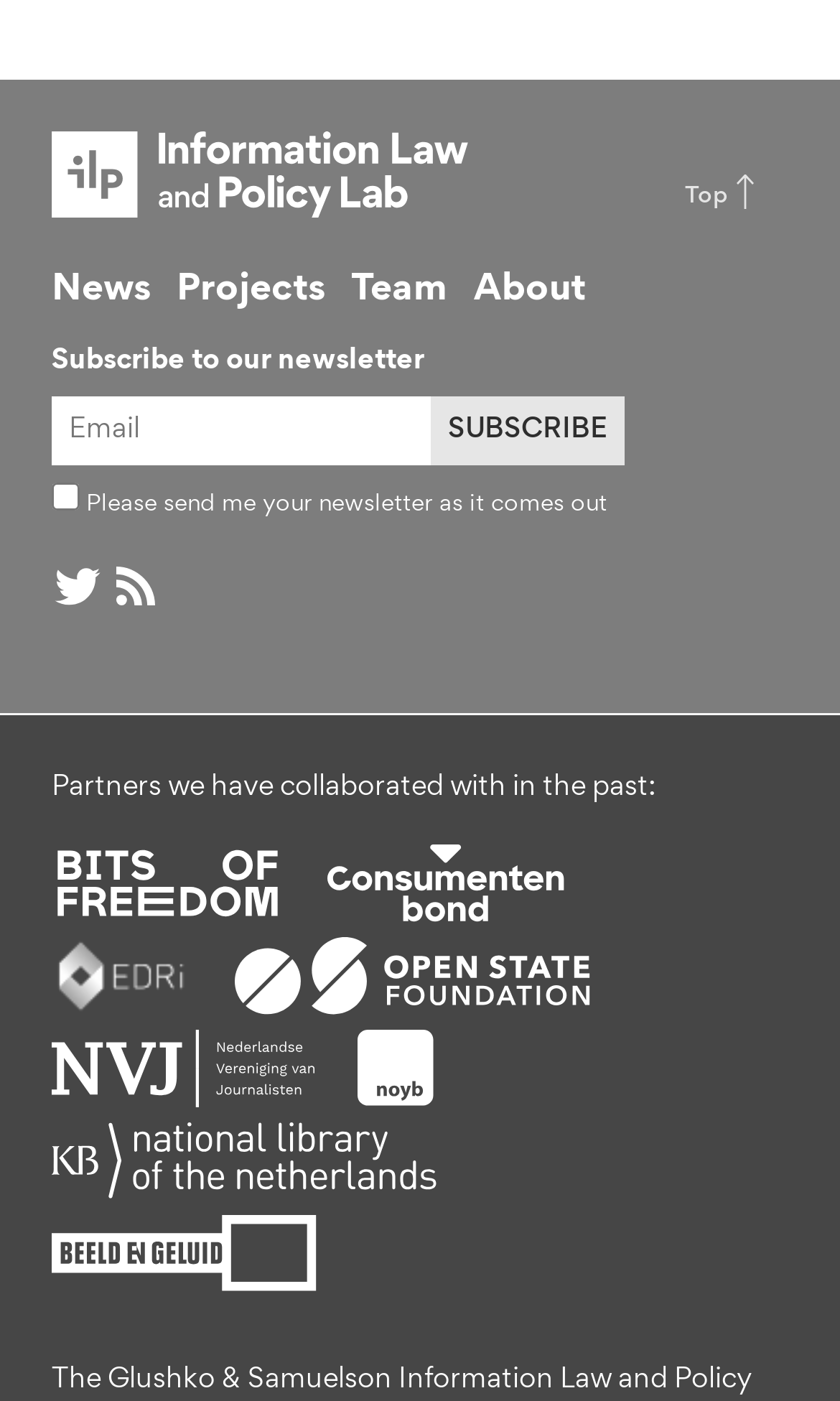Identify the bounding box coordinates for the region to click in order to carry out this instruction: "Check the news". Provide the coordinates using four float numbers between 0 and 1, formatted as [left, top, right, bottom].

[0.062, 0.193, 0.179, 0.224]